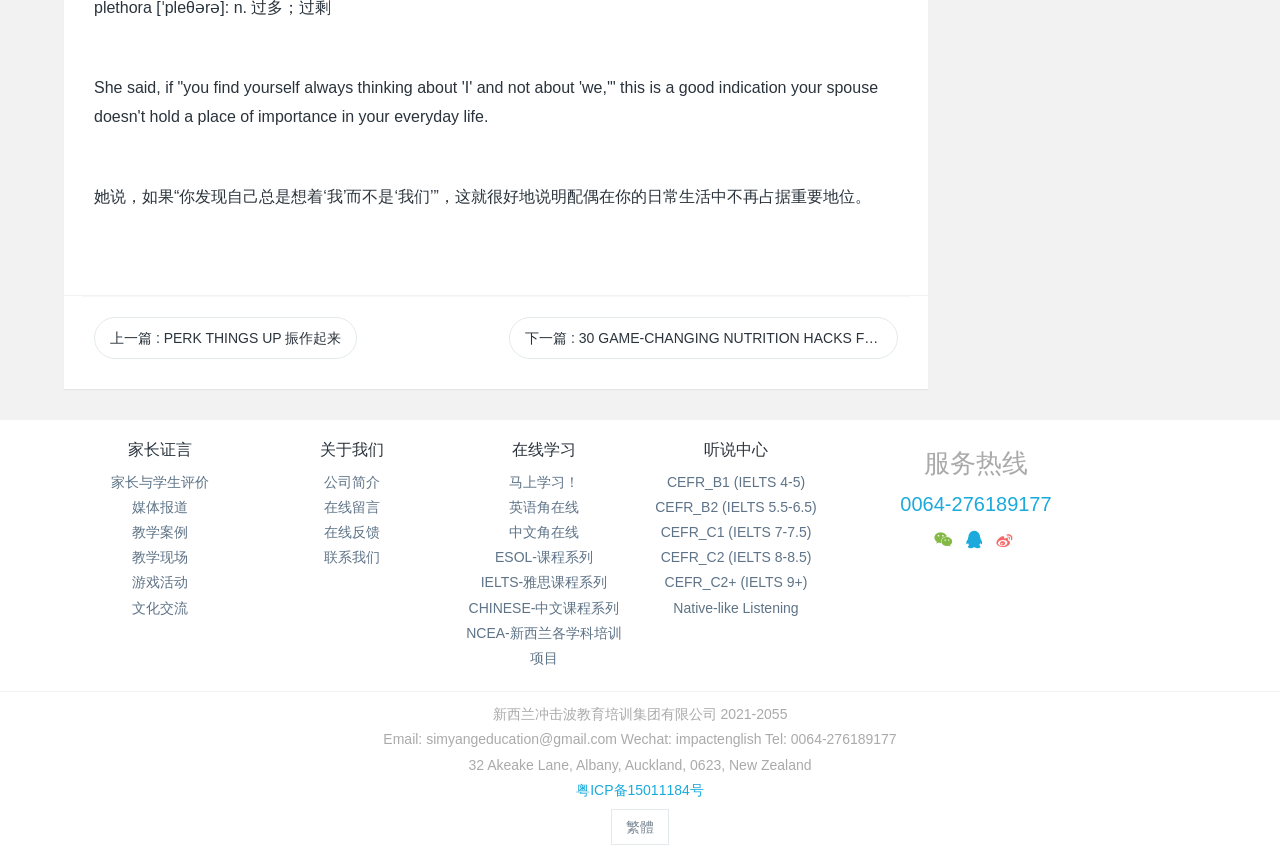Extract the bounding box coordinates of the UI element described by: "parent_node: 服务热线". The coordinates should include four float numbers ranging from 0 to 1, e.g., [left, top, right, bottom].

[0.753, 0.62, 0.777, 0.646]